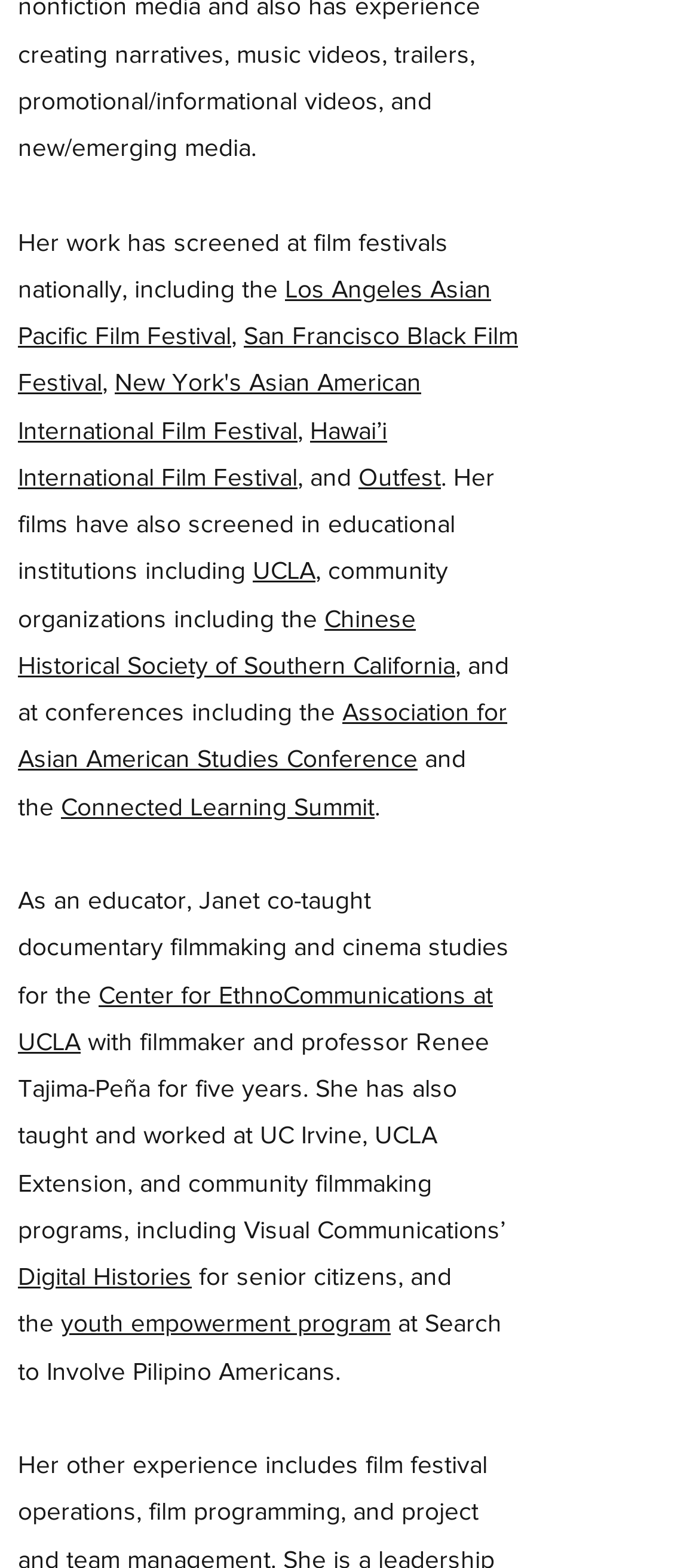Please predict the bounding box coordinates of the element's region where a click is necessary to complete the following instruction: "learn more about Outfest". The coordinates should be represented by four float numbers between 0 and 1, i.e., [left, top, right, bottom].

[0.513, 0.295, 0.631, 0.313]